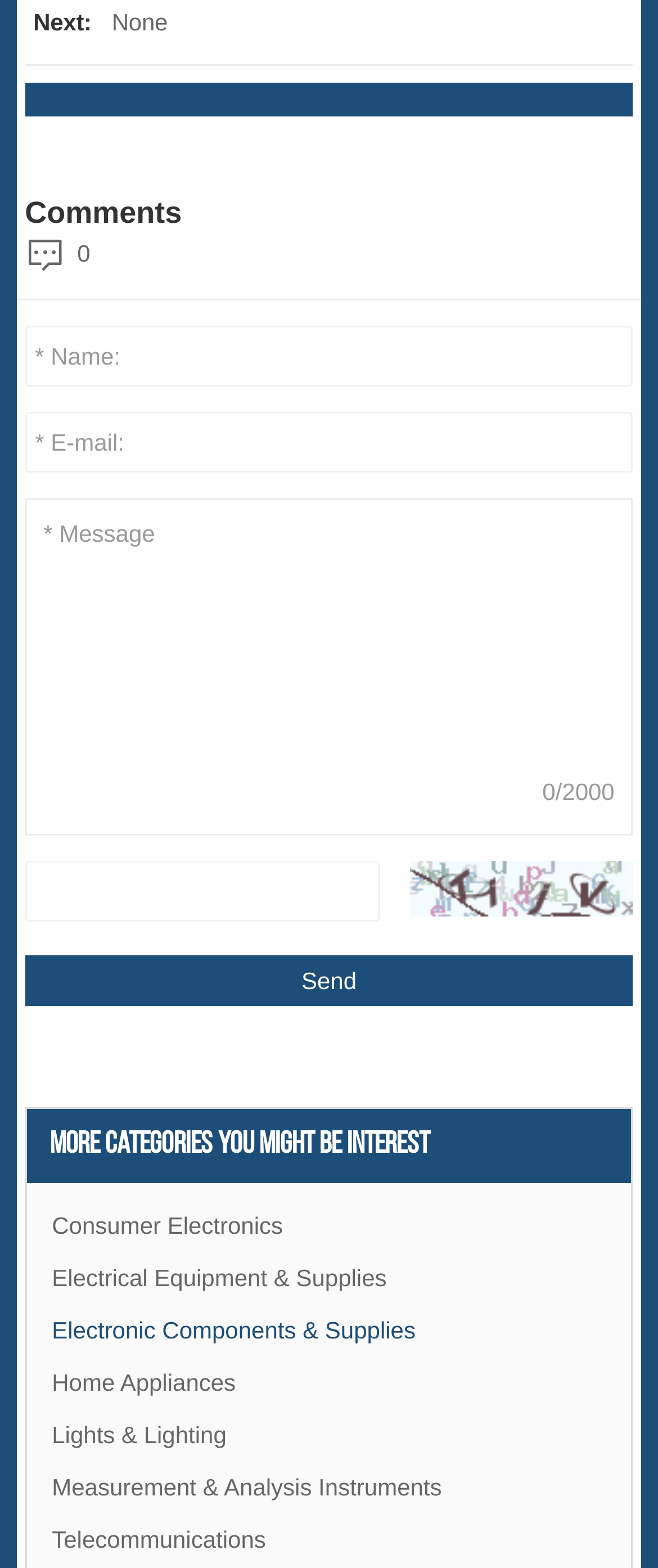Please determine the bounding box coordinates of the section I need to click to accomplish this instruction: "Enter your name".

[0.038, 0.208, 0.962, 0.246]